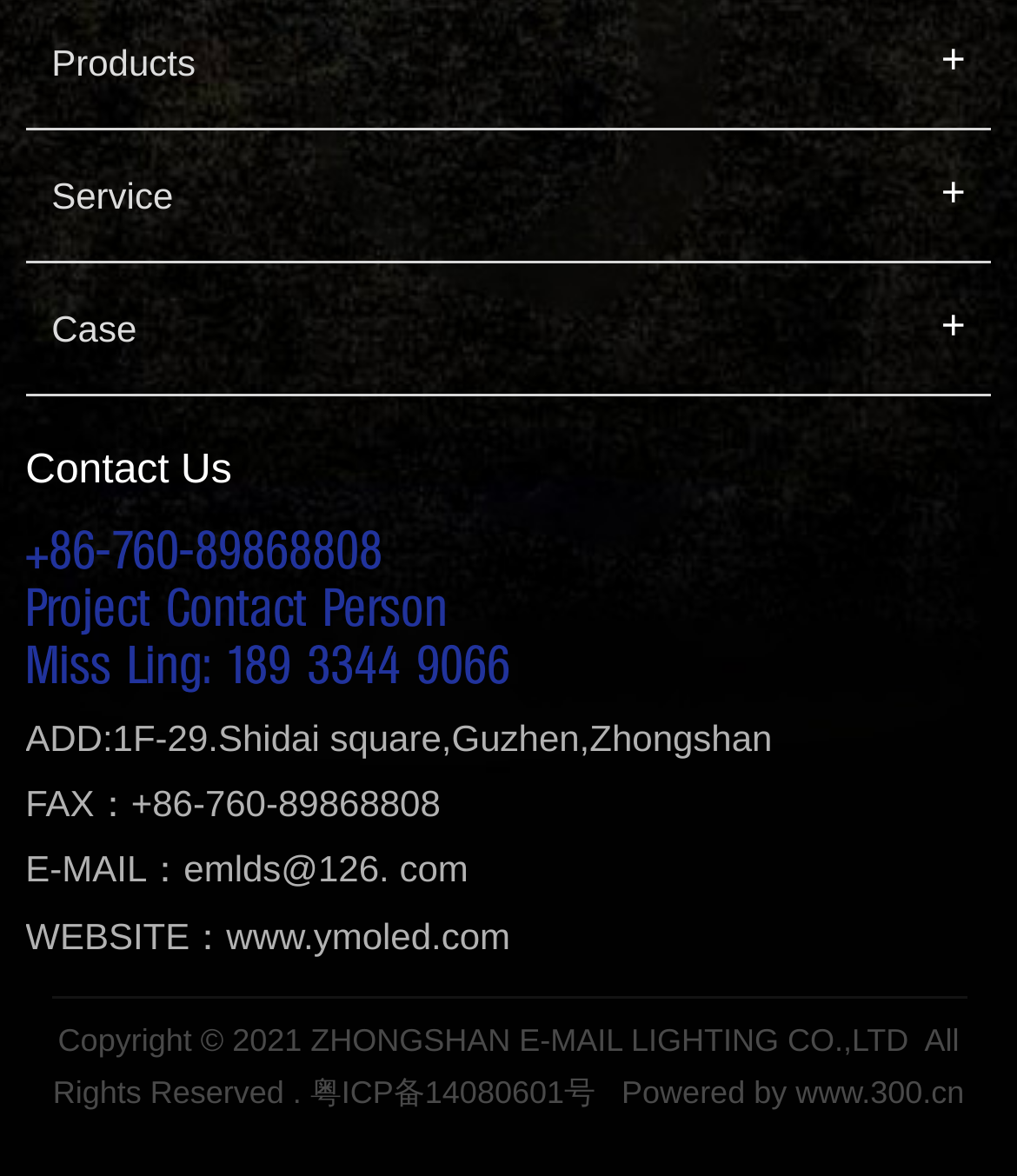Please mark the bounding box coordinates of the area that should be clicked to carry out the instruction: "Click Service+".

[0.025, 0.111, 0.975, 0.224]